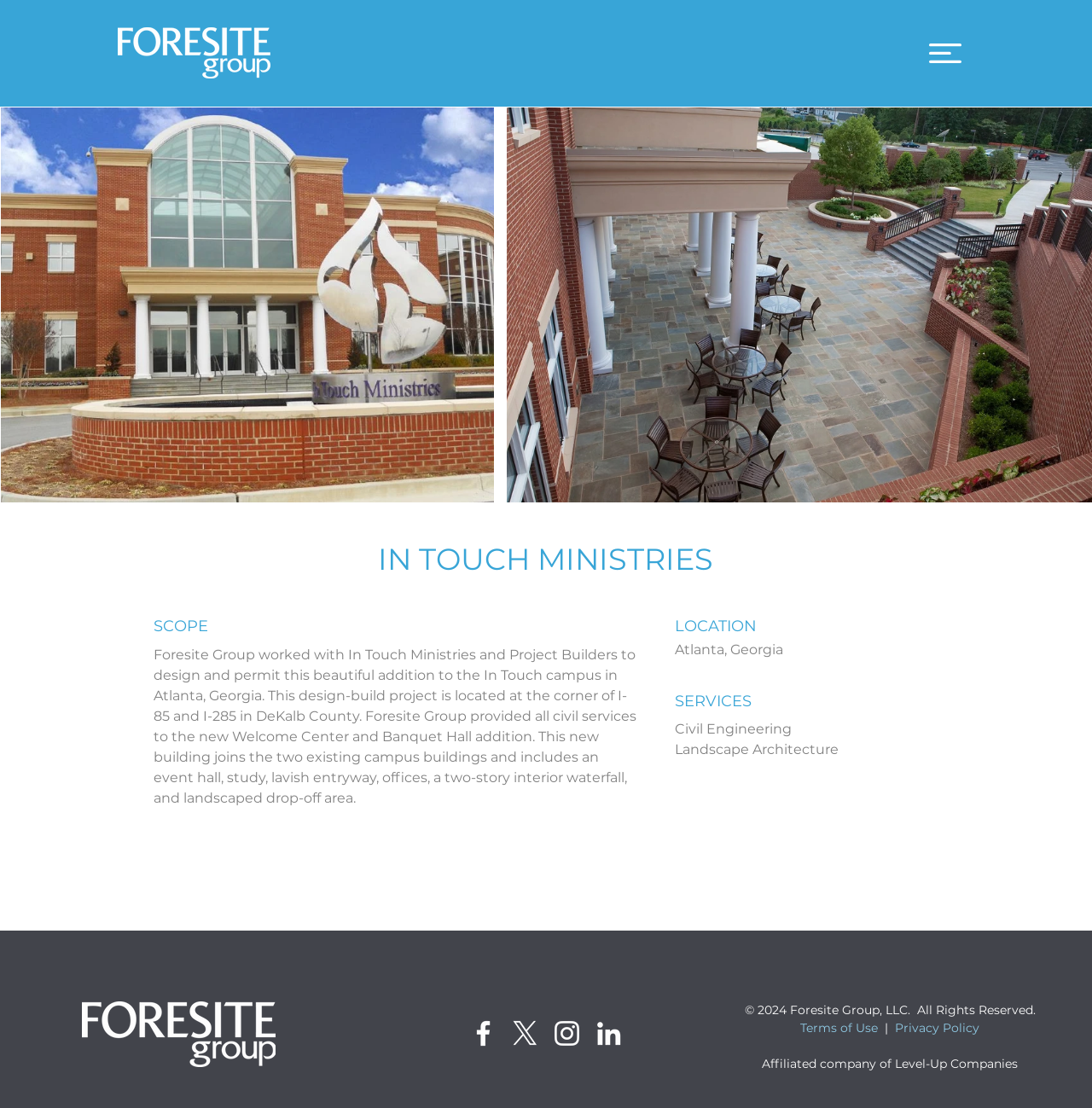What services did Foresite Group provide?
Please respond to the question thoroughly and include all relevant details.

The services provided by Foresite Group are mentioned in the StaticText elements with bounding box coordinates [0.618, 0.651, 0.725, 0.665] and [0.618, 0.669, 0.768, 0.684], which are 'Civil Engineering' and 'Landscape Architecture' respectively.